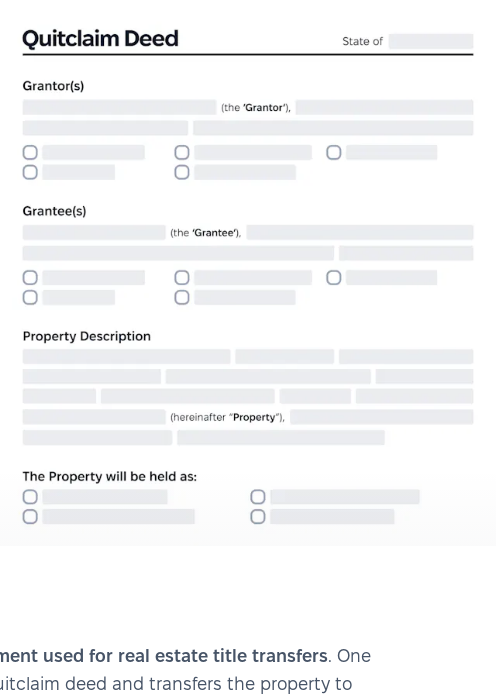Using the information in the image, give a comprehensive answer to the question: 
What is the purpose of the quitclaim deed?

The quitclaim deed serves as a crucial tool for anyone seeking to facilitate a property transfer in Texas, providing a customizable framework for legal compliance. This implies that the primary purpose of the quitclaim deed is to transfer property rights from one party to another.